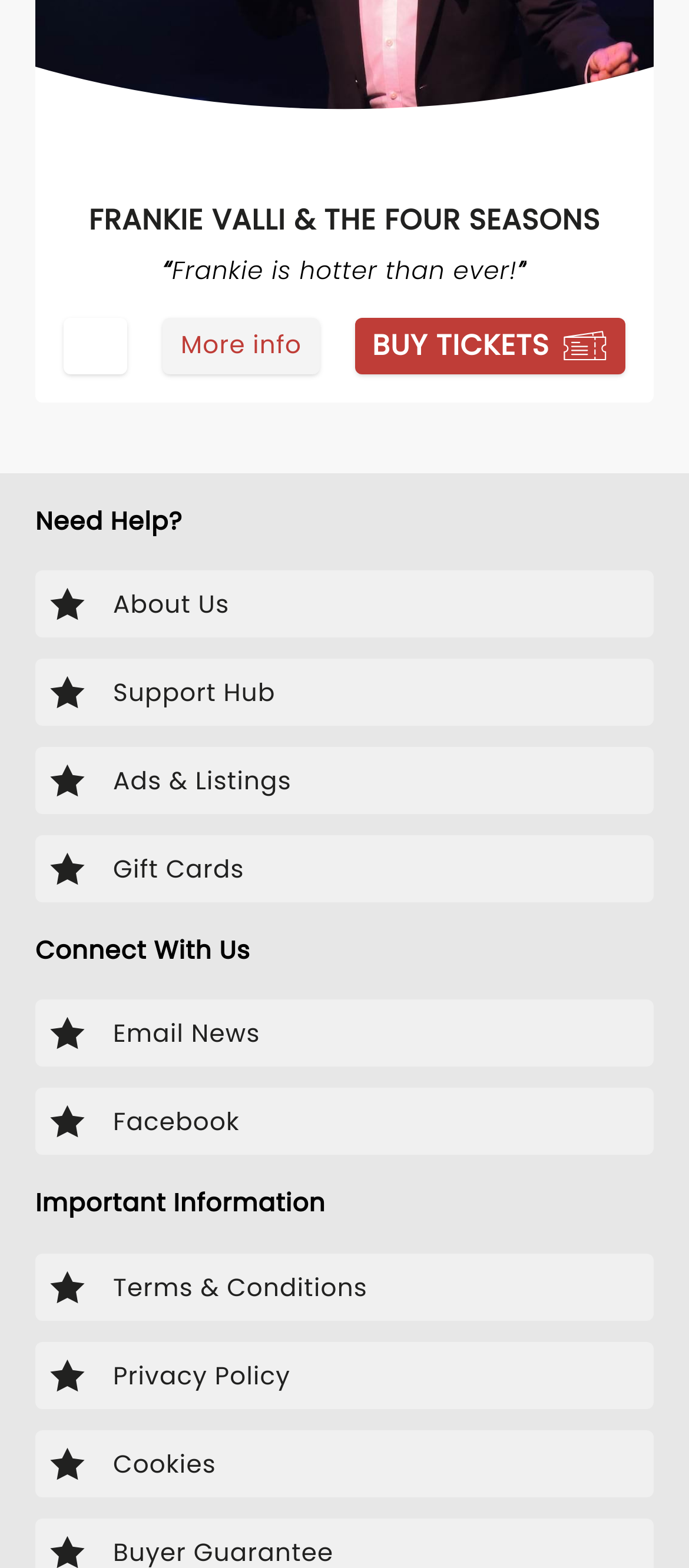Locate the bounding box coordinates of the clickable region to complete the following instruction: "Get more information about Frankie Valli & The Four Seasons."

[0.237, 0.202, 0.463, 0.238]